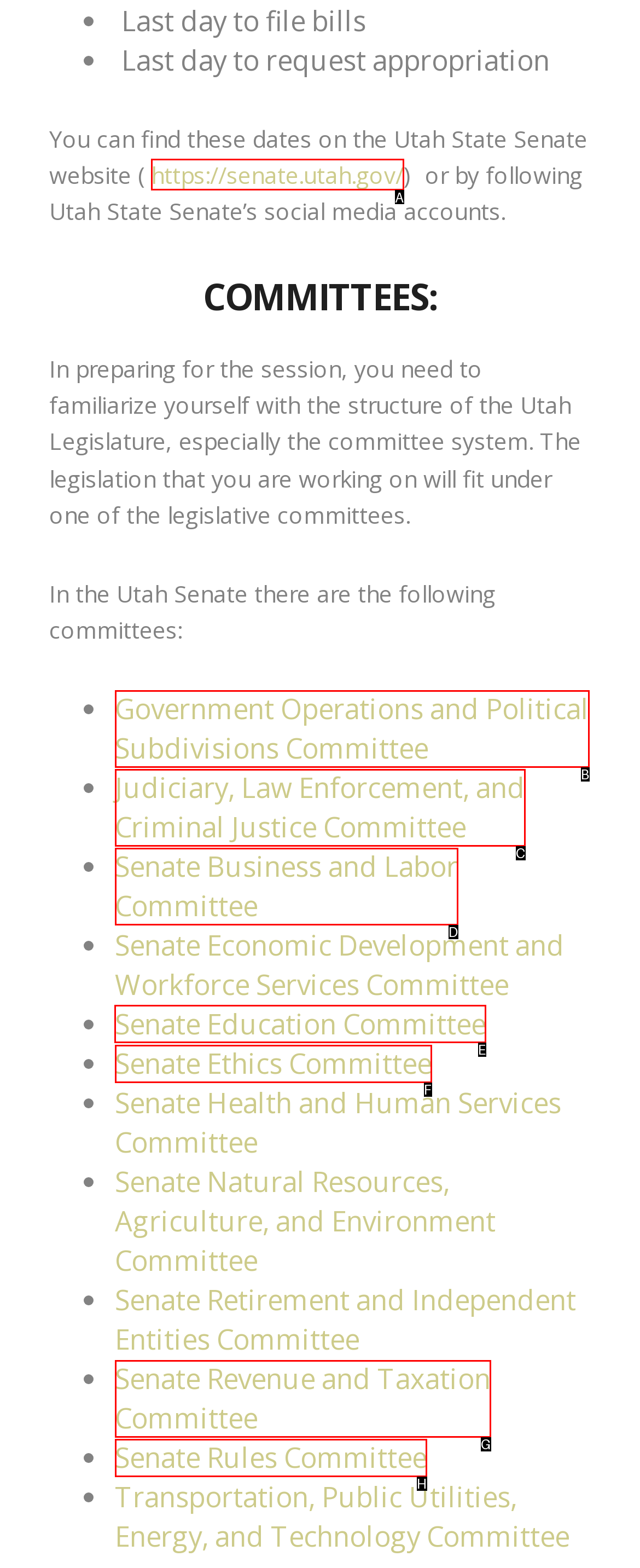Which UI element should be clicked to perform the following task: explore the Senate Education Committee? Answer with the corresponding letter from the choices.

E